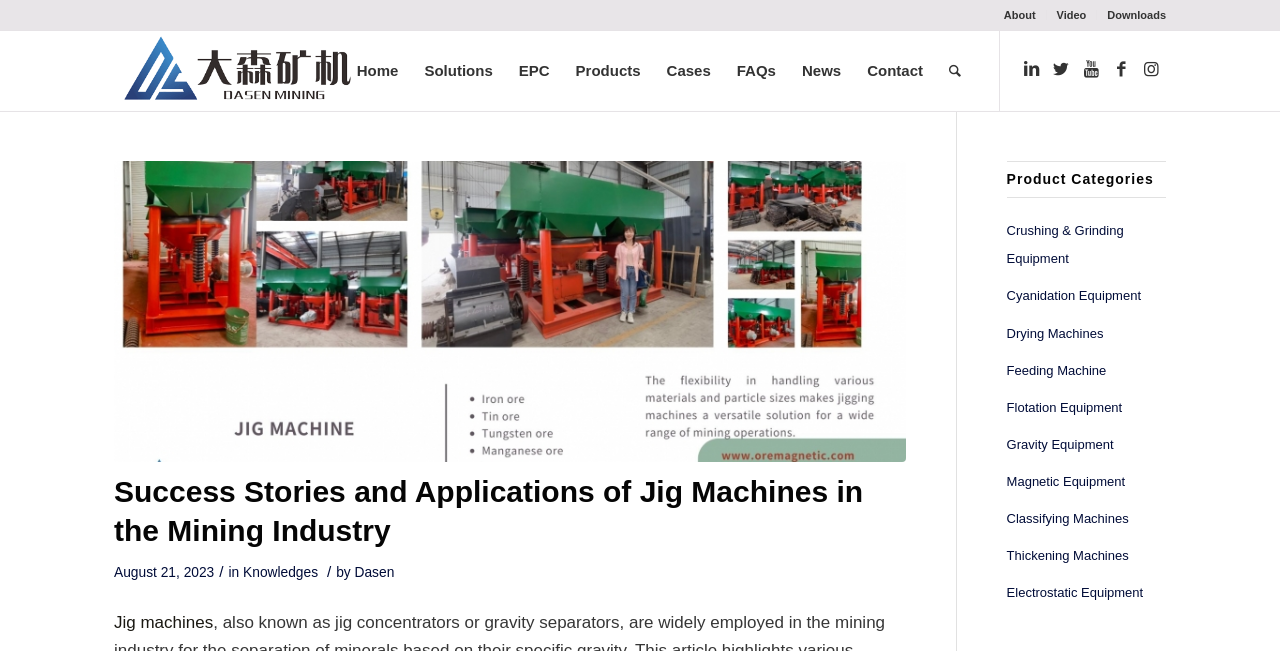Pinpoint the bounding box coordinates of the clickable area needed to execute the instruction: "Click on 'About Robert Seddon'". The coordinates should be specified as four float numbers between 0 and 1, i.e., [left, top, right, bottom].

None